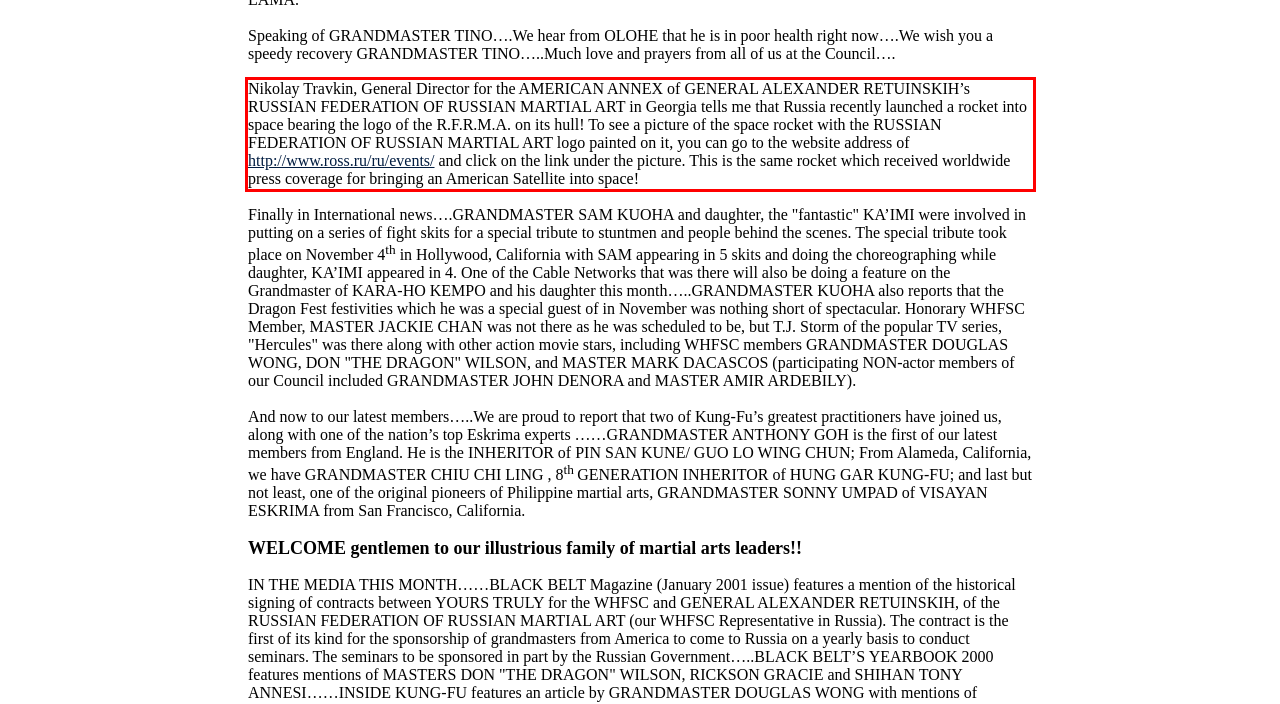Examine the webpage screenshot and use OCR to recognize and output the text within the red bounding box.

Nikolay Travkin, General Director for the AMERICAN ANNEX of GENERAL ALEXANDER RETUINSKIH’s RUSSIAN FEDERATION OF RUSSIAN MARTIAL ART in Georgia tells me that Russia recently launched a rocket into space bearing the logo of the R.F.R.M.A. on its hull! To see a picture of the space rocket with the RUSSIAN FEDERATION OF RUSSIAN MARTIAL ART logo painted on it, you can go to the website address of http://www.ross.ru/ru/events/ and click on the link under the picture. This is the same rocket which received worldwide press coverage for bringing an American Satellite into space!